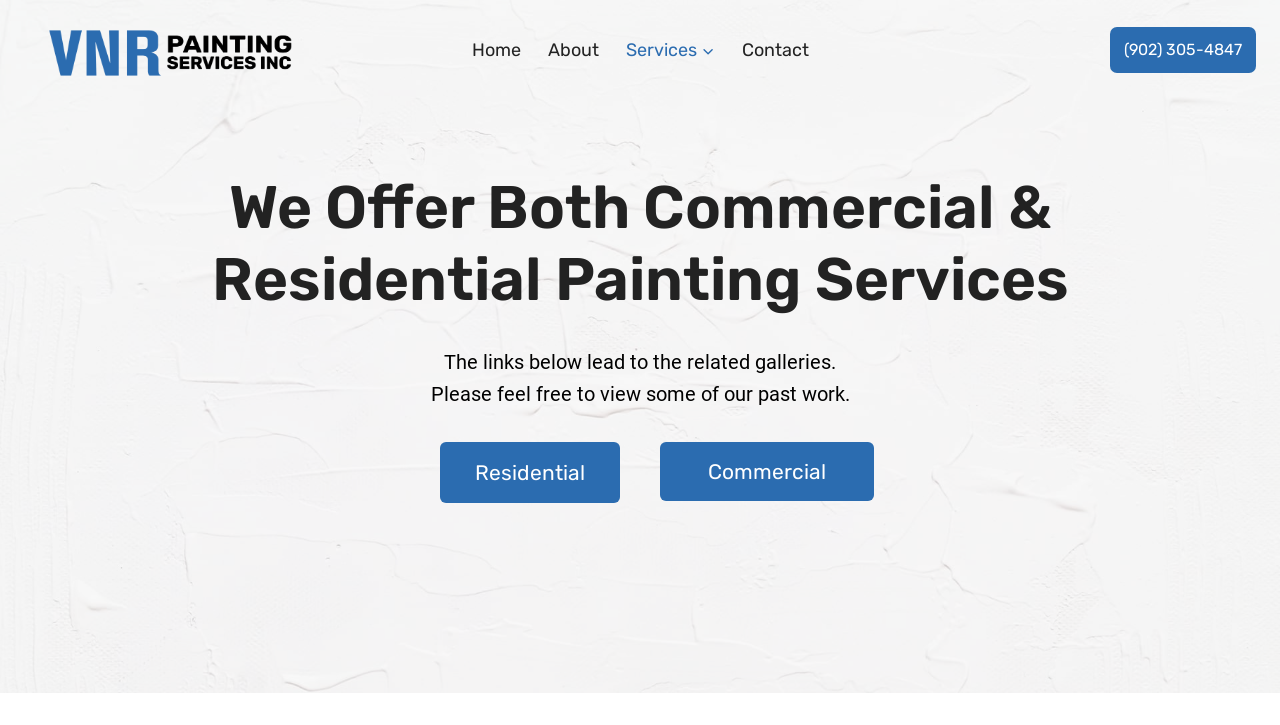What type of services does VNR Painting offer?
Answer the question with as much detail as possible.

Based on the webpage, VNR Painting offers both commercial and residential painting services, as stated in the heading 'We Offer Both Commercial & Residential Painting Services'.